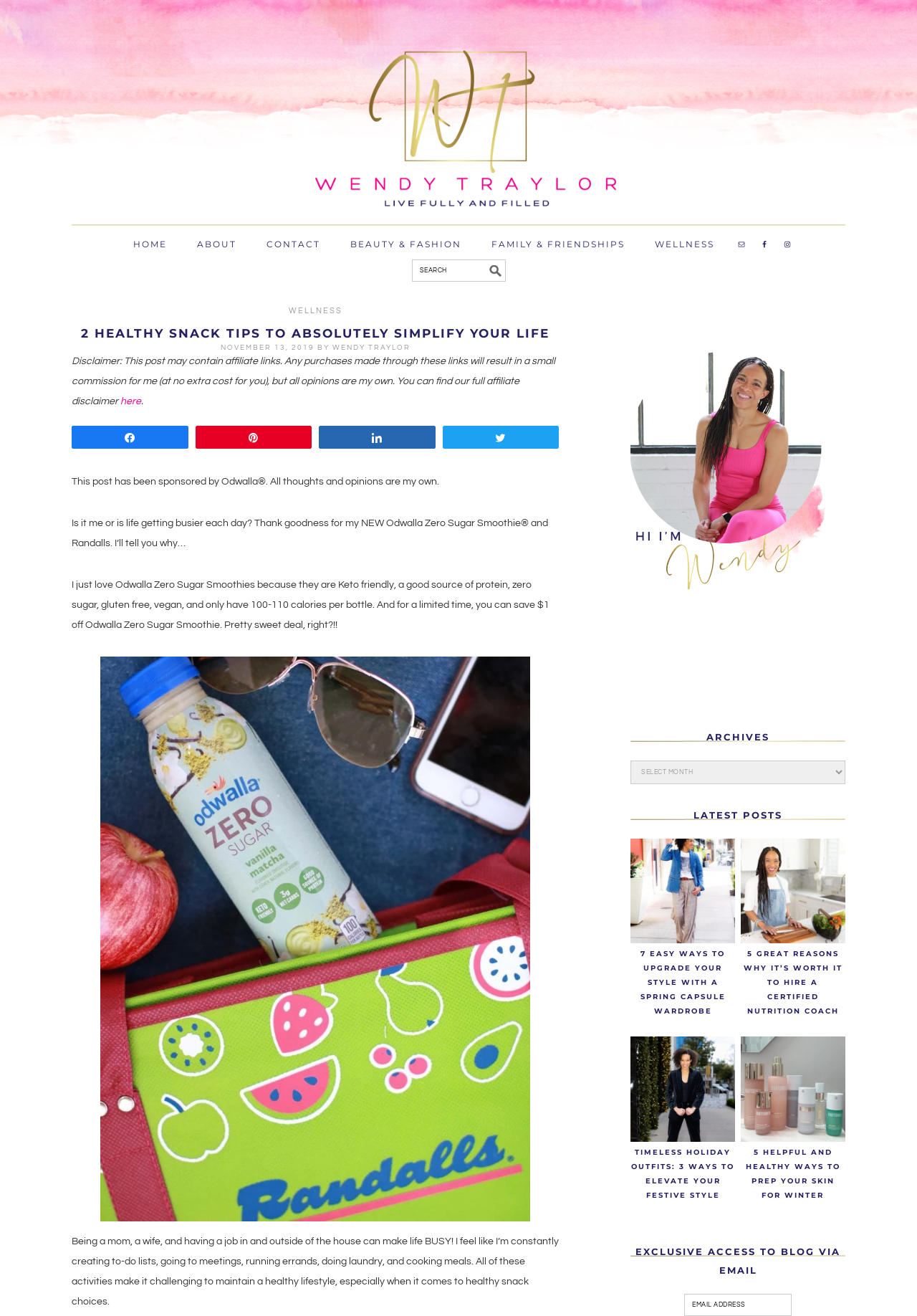How many calories are in each Odwalla Zero Sugar Smoothie bottle?
Using the image, provide a detailed and thorough answer to the question.

The number of calories in each Odwalla Zero Sugar Smoothie bottle can be found in the post content, where it is written that 'I just love Odwalla Zero Sugar Smoothies because they are Keto friendly, a good source of protein, zero sugar, gluten free, vegan, and only have 100-110 calories per bottle'.